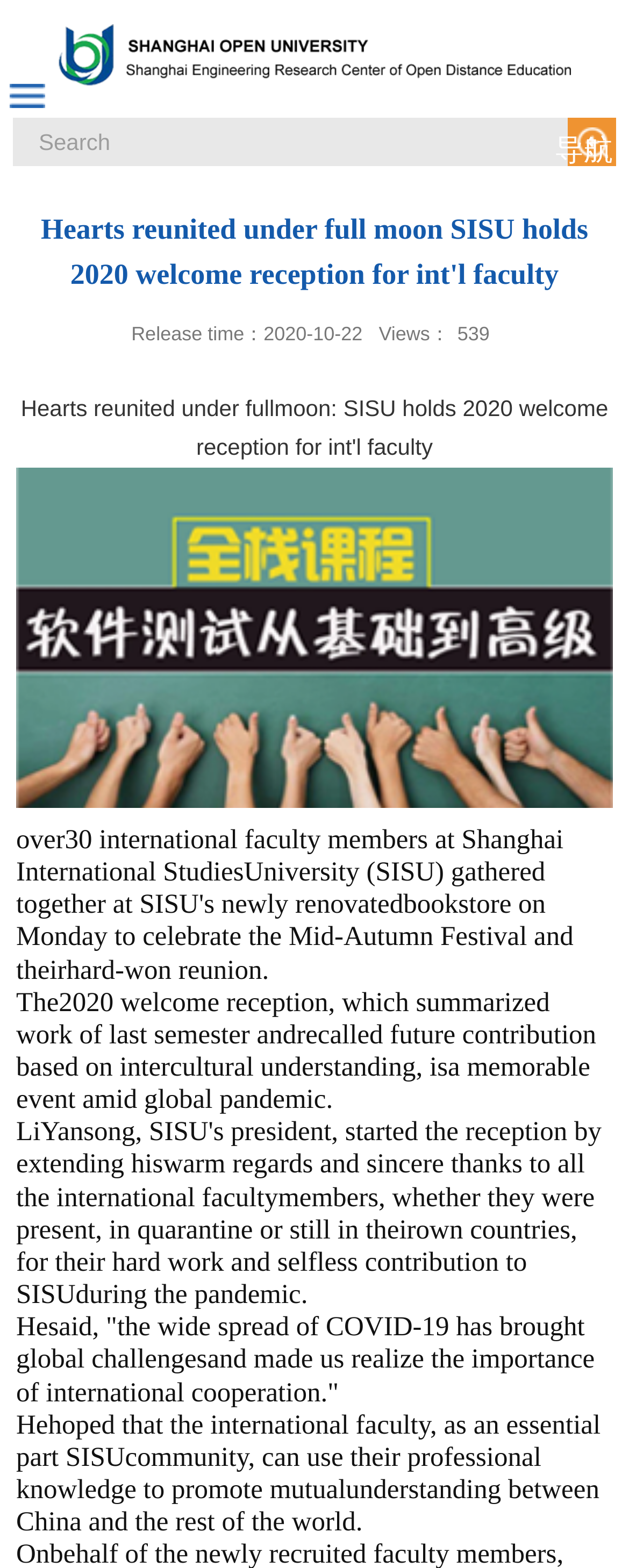Extract the bounding box for the UI element that matches this description: "name="submit"".

[0.903, 0.075, 0.979, 0.106]